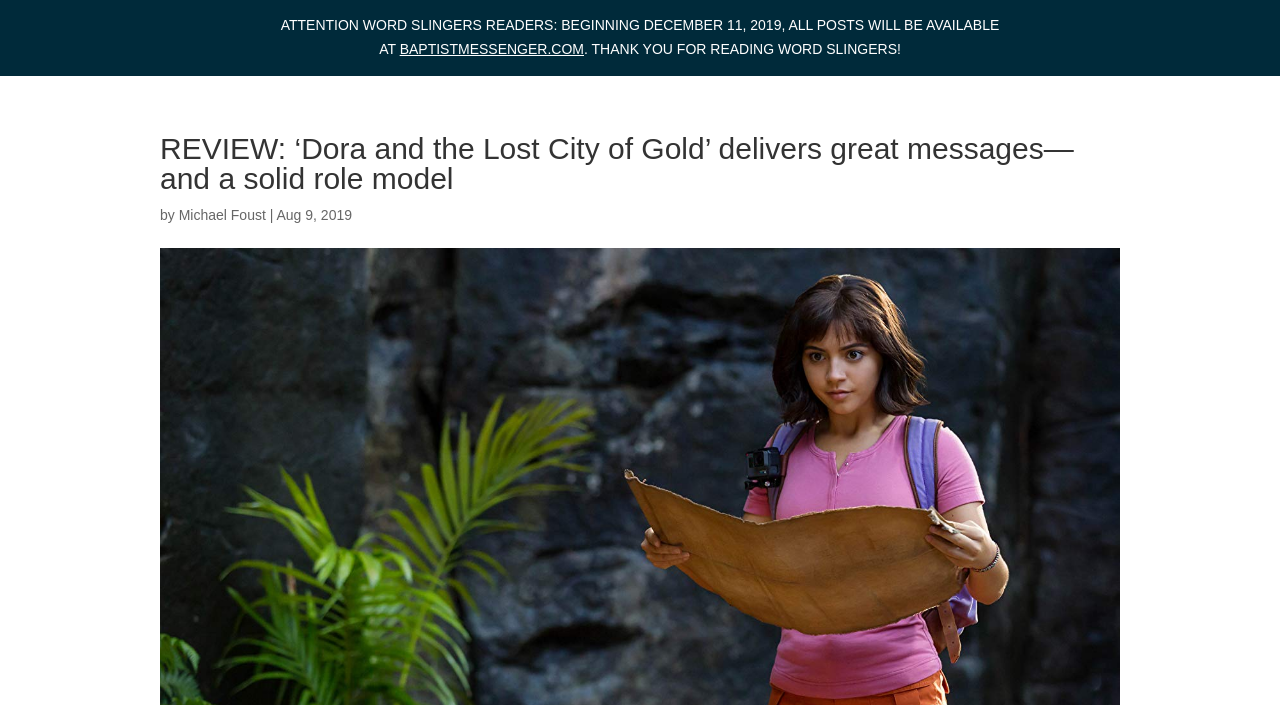Generate a thorough caption that explains the contents of the webpage.

The webpage appears to be a review article about the movie "Dora and the Lost City of Gold". At the top of the page, there is a notice to readers about a change in the posting location, with a link to "BAPTISTMESSENGER.COM" and a thank you message. 

Below this notice, the main content of the review article begins. The title of the review, "REVIEW: ‘Dora and the Lost City of Gold’ delivers great messages—and a solid role model", is prominently displayed. The author of the review, "Michael Foust", is credited to the right of the title, along with the date of the review, "Aug 9, 2019".